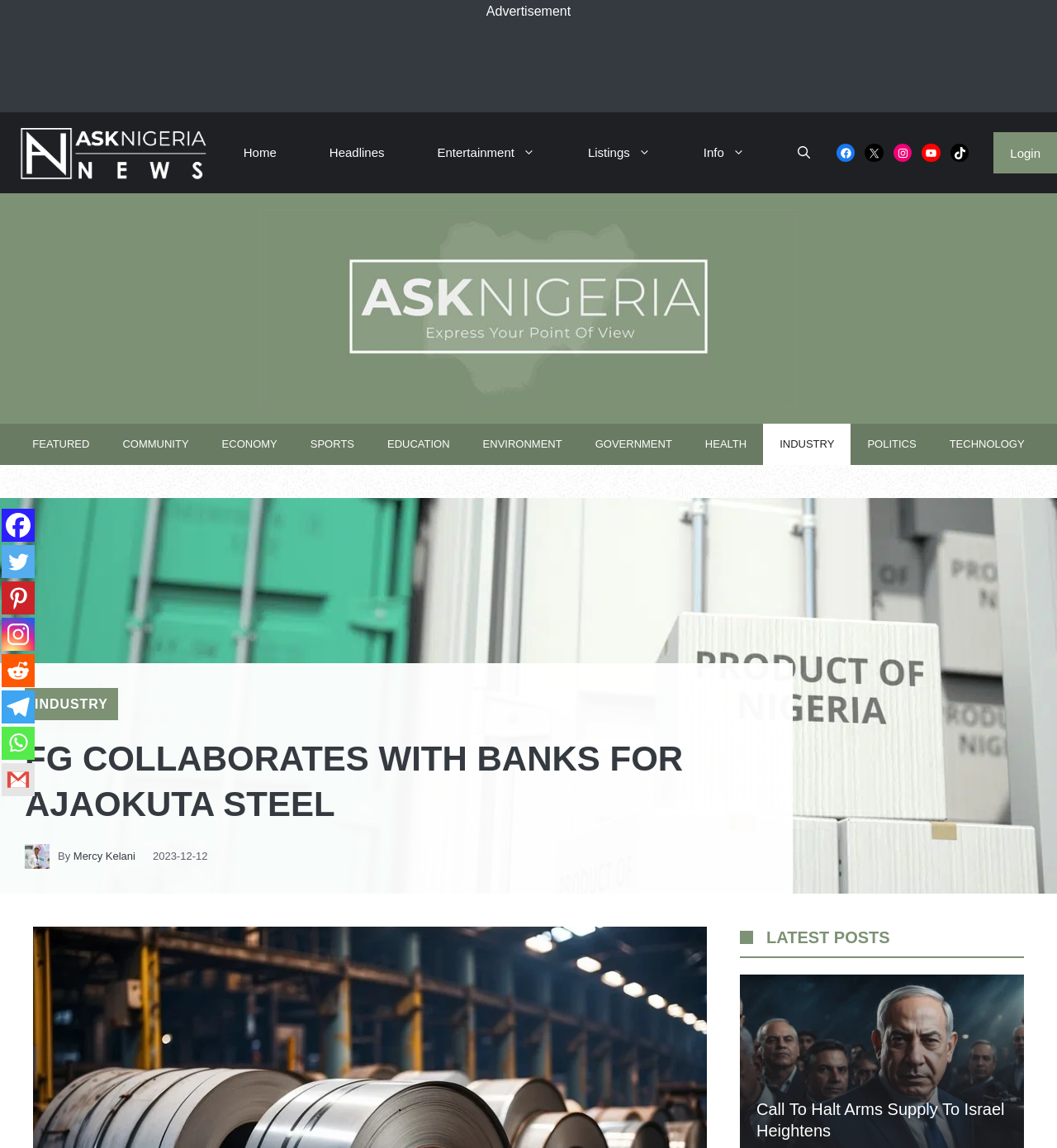Identify the bounding box coordinates for the UI element described as: "aria-label="Telegram" title="Telegram"".

[0.002, 0.601, 0.033, 0.63]